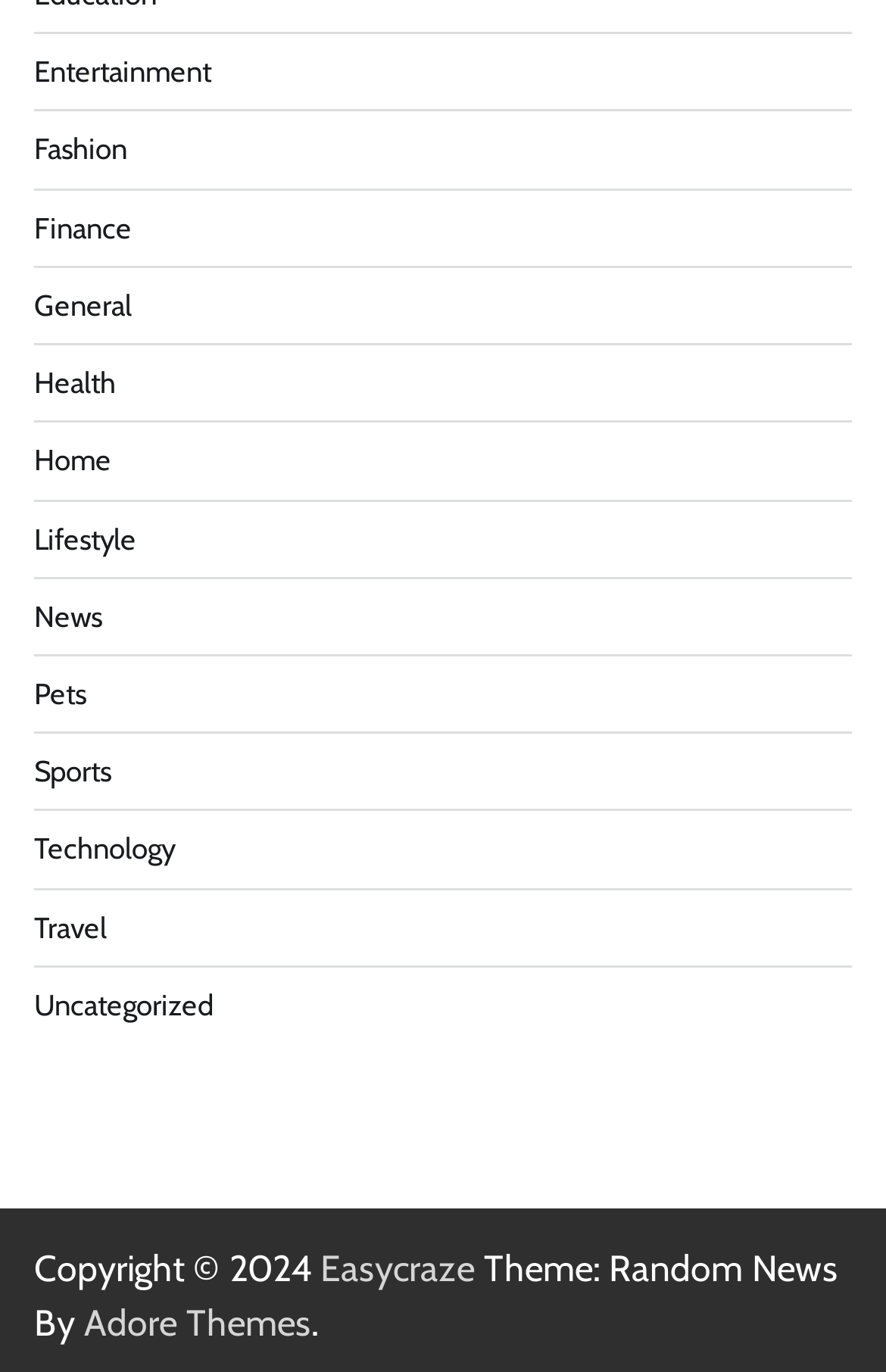What is the theme of the webpage?
Use the screenshot to answer the question with a single word or phrase.

Random News